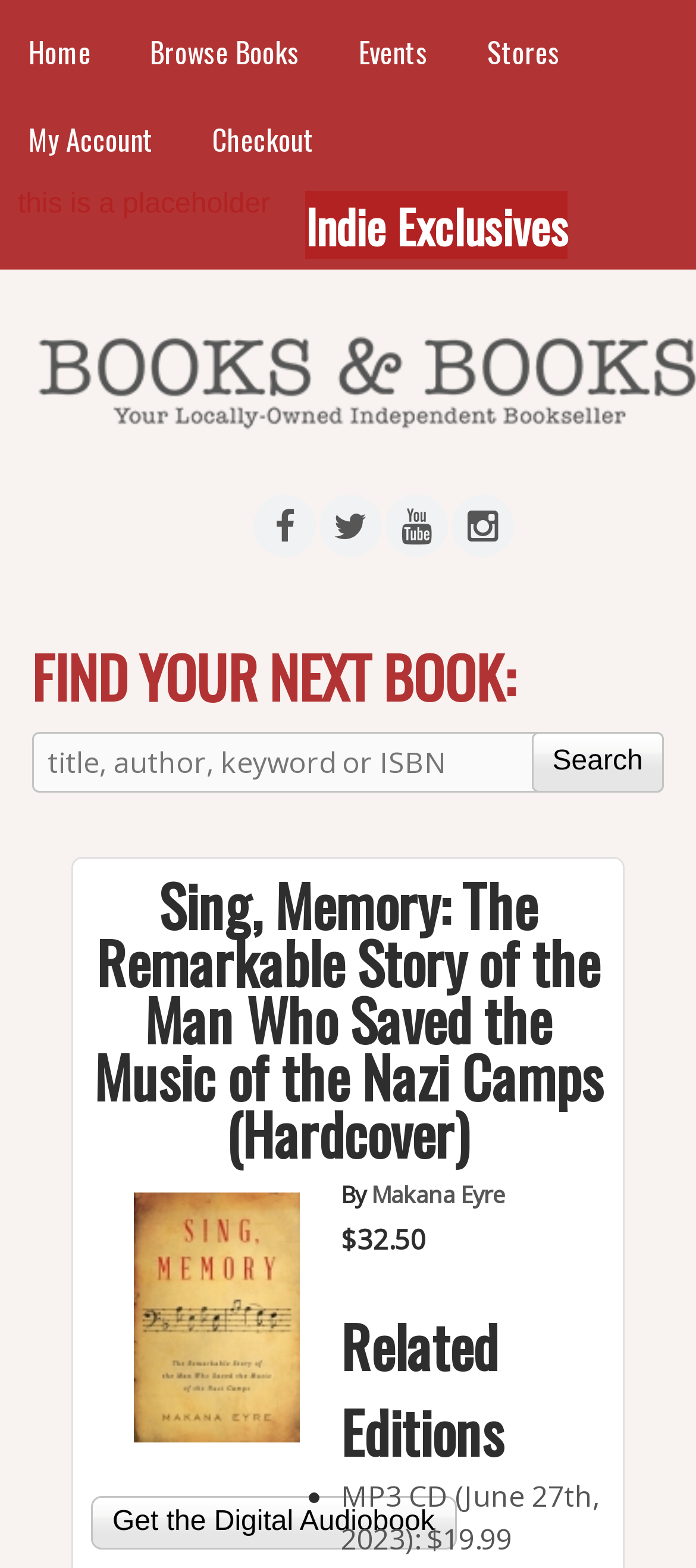Please provide a brief answer to the question using only one word or phrase: 
Is there a digital audiobook available?

Yes